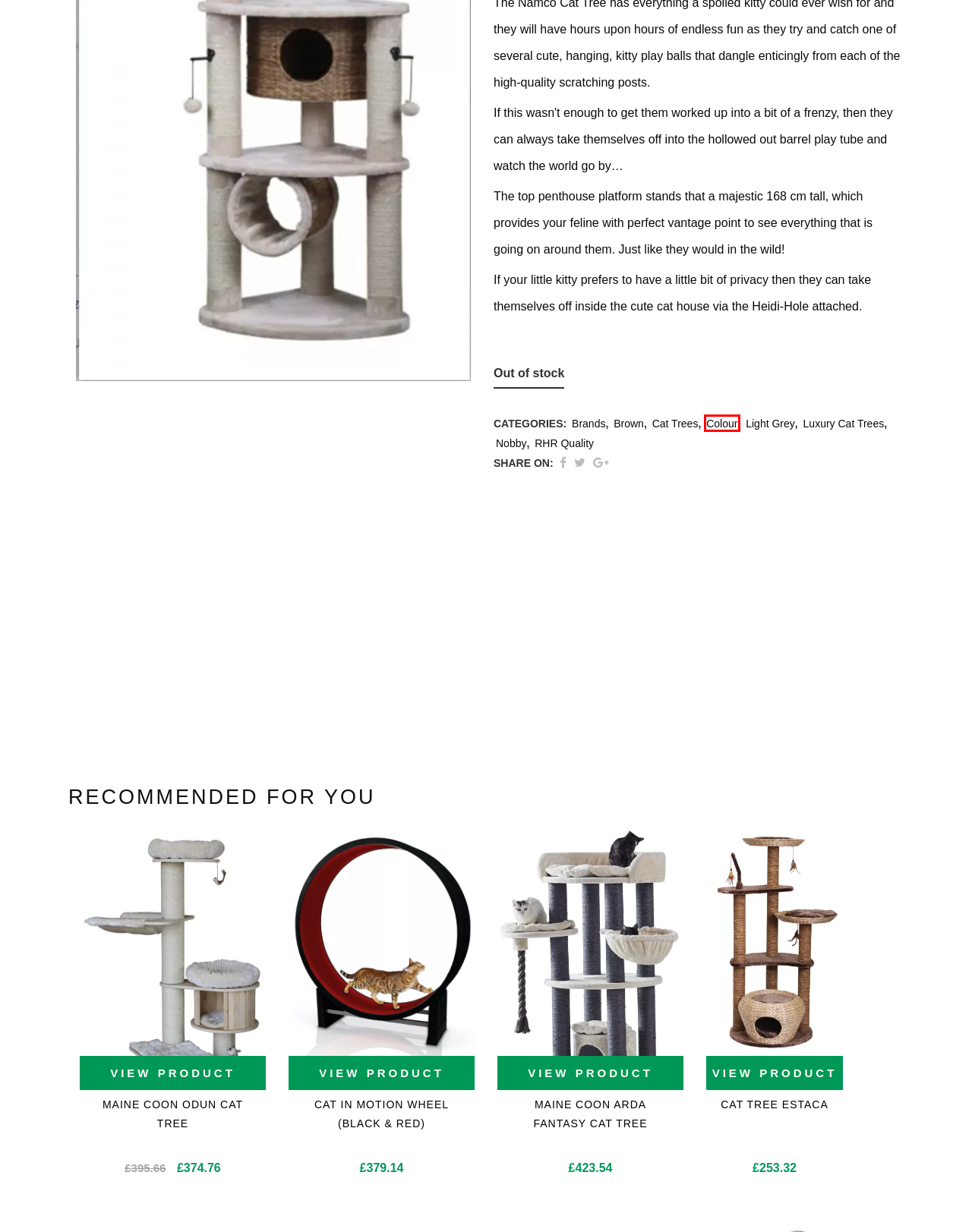Given a screenshot of a webpage with a red rectangle bounding box around a UI element, select the best matching webpage description for the new webpage that appears after clicking the highlighted element. The candidate descriptions are:
A. Black - Cat Tree UK
B. Medium Price Cat Scratching Post - Cat Tree UK
C. Outdoor Cat Trees | LOWEST PRICES & FREE DELIVERY
D. Maine Coon Arda Fantasy Cat Tree | LOWEST PRICES GUARANTEED | FREE DELIVERY
E. Luxury Cat Trees | The UK's leading online retailer of Cat Trees
F. Cat in Motion Wheel (Black & Red) | LOWEST PRICES GUARANTEED | FREE DELIVERY
G. Colour - Cat Tree UK
H. Beige / Cream Cat Trees | LOWEST PRICES & FREE DELIVERY

G